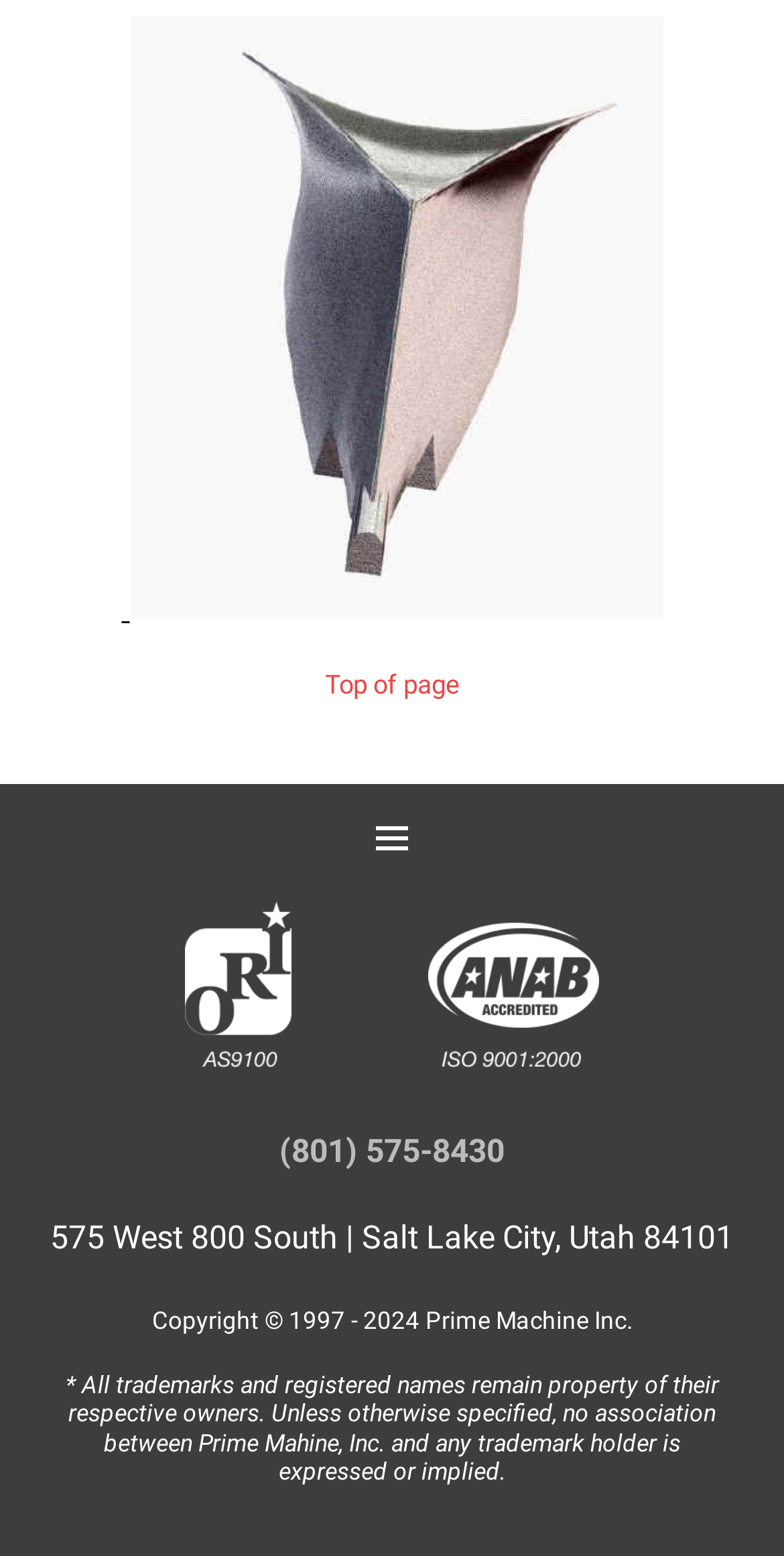Examine the image carefully and respond to the question with a detailed answer: 
What certifications does the company have?

The certifications can be found in the image elements with the text 'AS9100' and 'ISO-9001:2000' located at the coordinates [0.237, 0.57, 0.372, 0.686] and [0.546, 0.57, 0.763, 0.686] respectively.